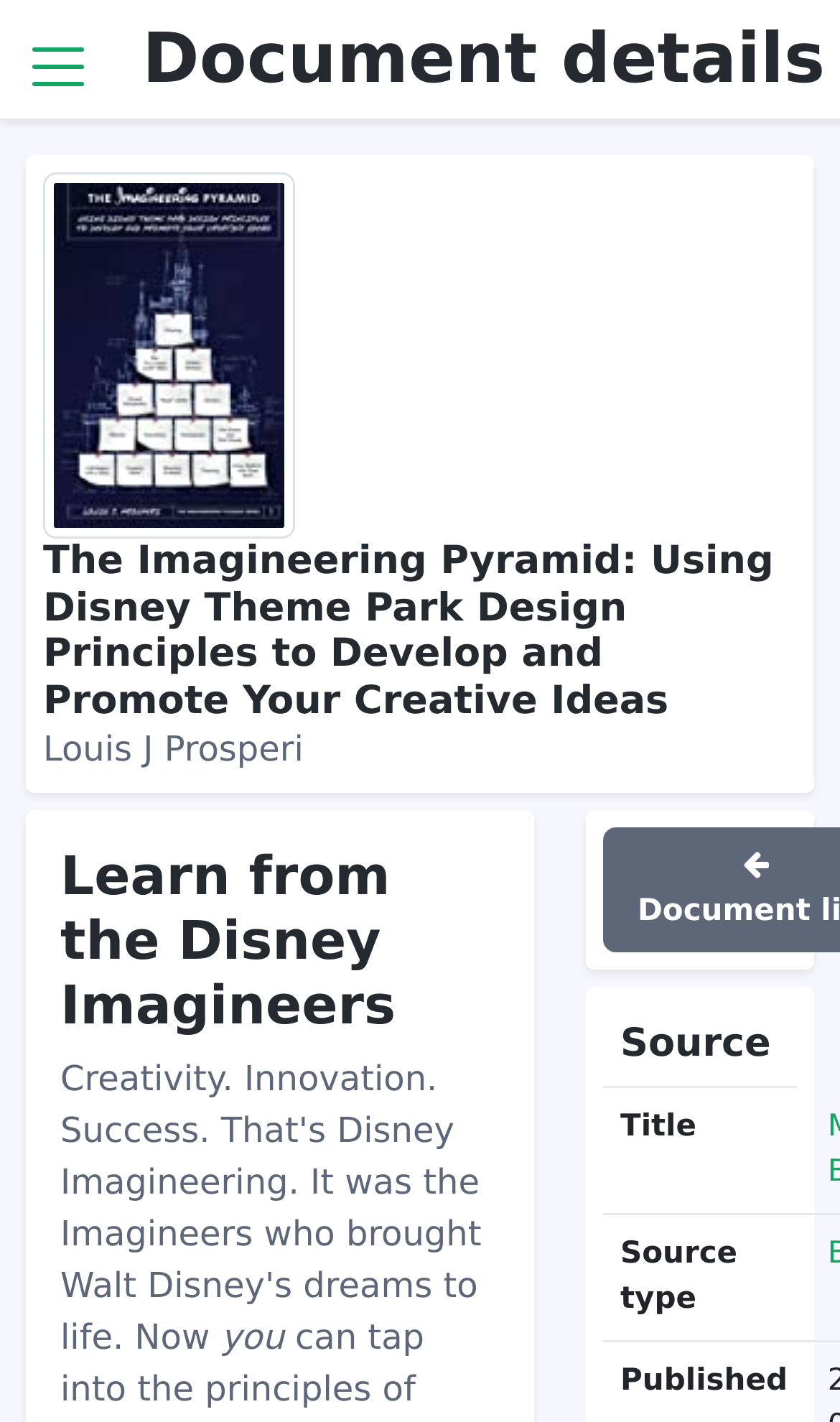Bounding box coordinates are specified in the format (top-left x, top-left y, bottom-right x, bottom-right y). All values are floating point numbers bounded between 0 and 1. Please provide the bounding box coordinate of the region this sentence describes: Menu

[0.031, 0.024, 0.108, 0.069]